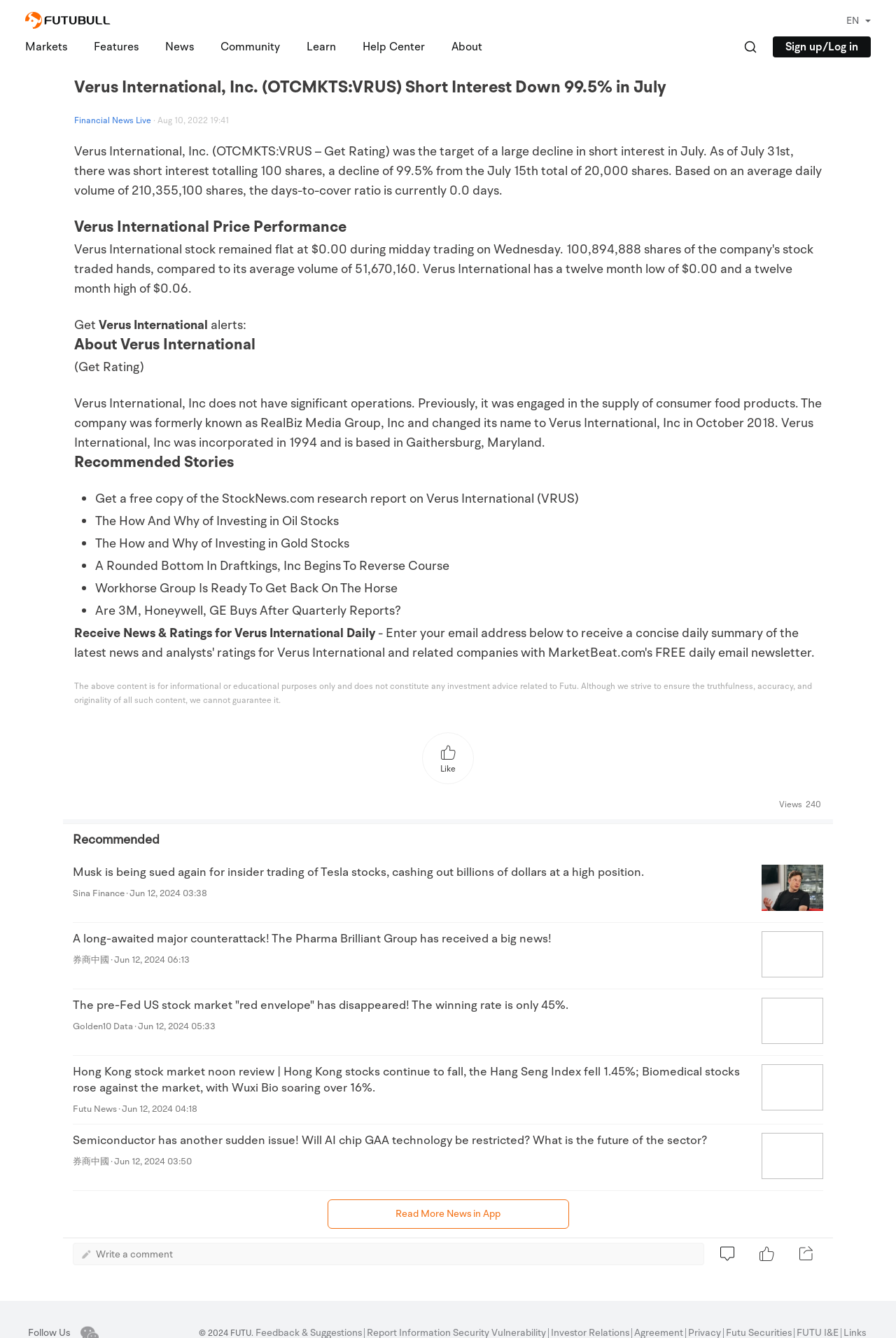Extract the primary headline from the webpage and present its text.

Verus International, Inc. (OTCMKTS:VRUS) Short Interest Down 99.5% in July